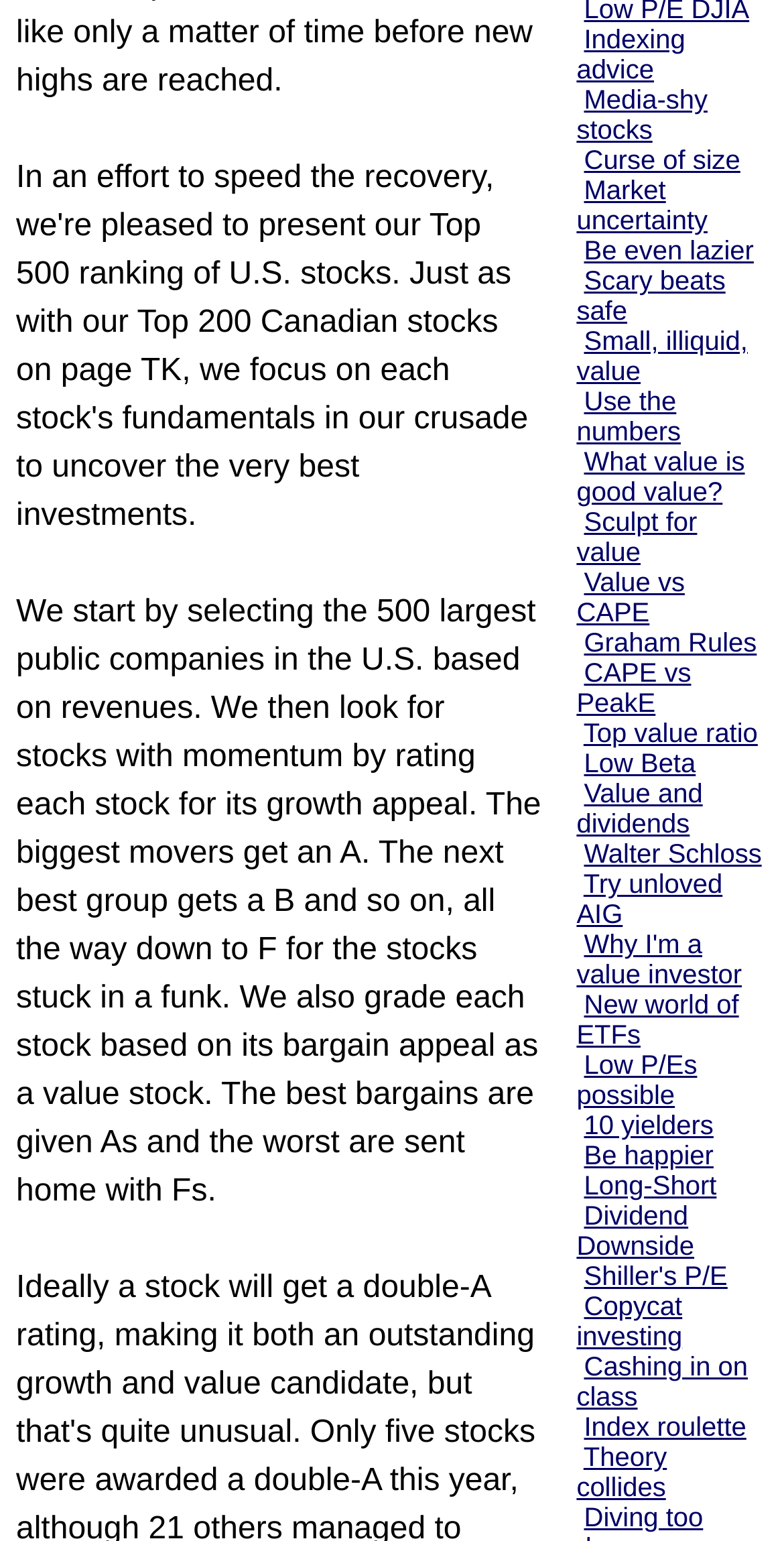Answer the following inquiry with a single word or phrase:
Is the webpage providing investment advice?

Yes